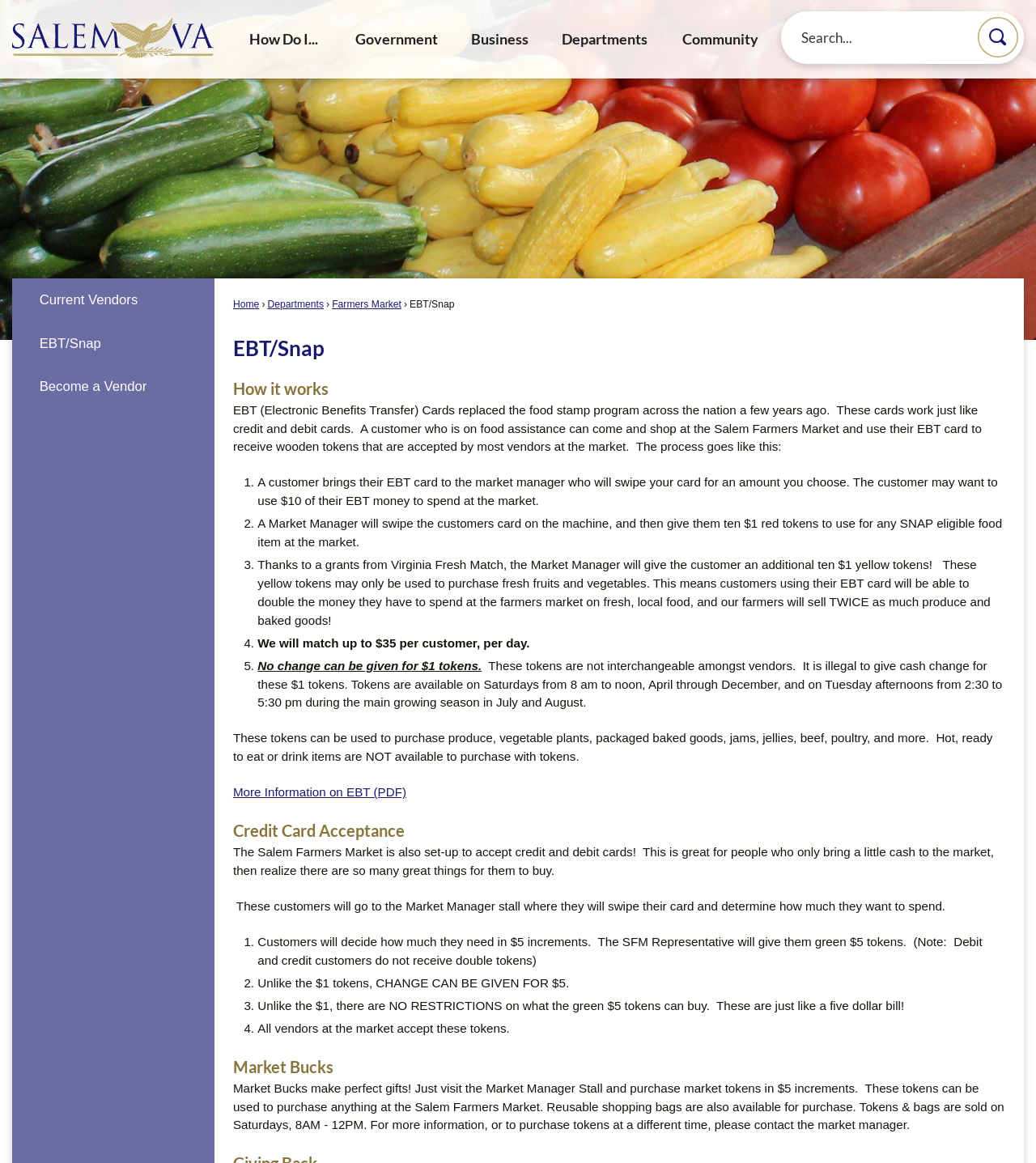Provide a one-word or short-phrase answer to the question:
What is the maximum amount that can be matched per customer per day?

$35